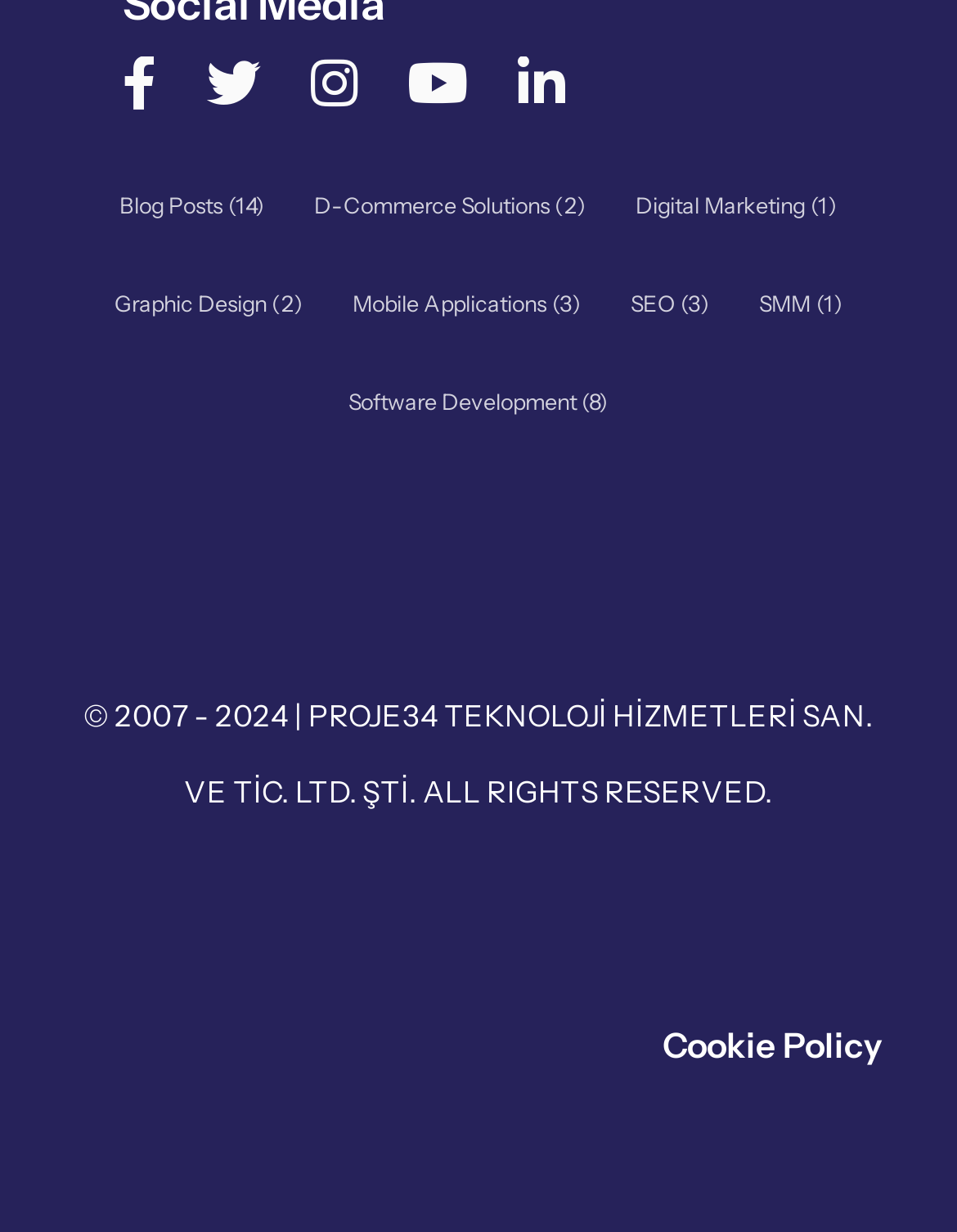How many social media links are available?
Please answer the question with a single word or phrase, referencing the image.

5